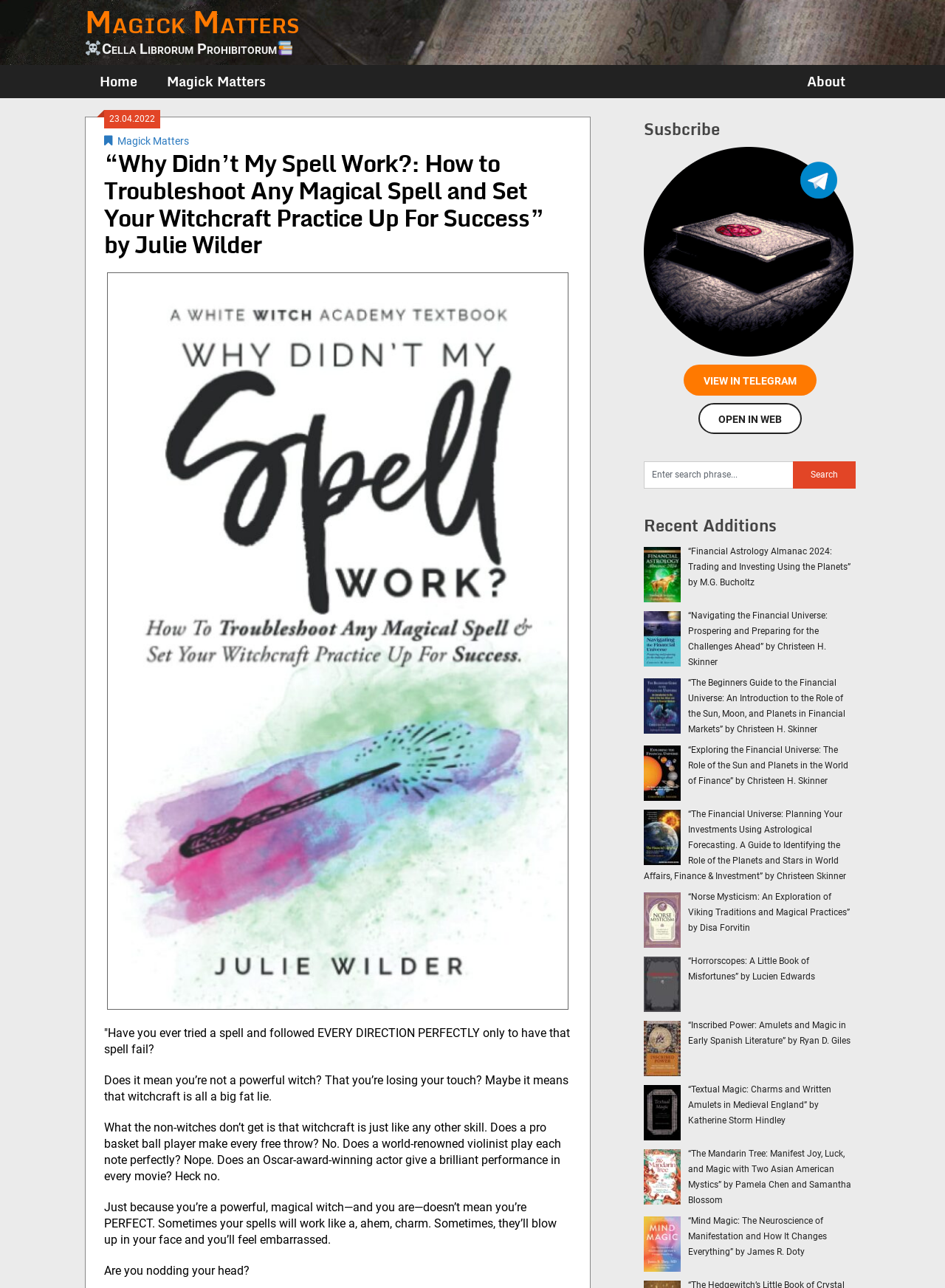Please identify the bounding box coordinates of the clickable region that I should interact with to perform the following instruction: "Click on the 'Home' link". The coordinates should be expressed as four float numbers between 0 and 1, i.e., [left, top, right, bottom].

[0.09, 0.05, 0.161, 0.076]